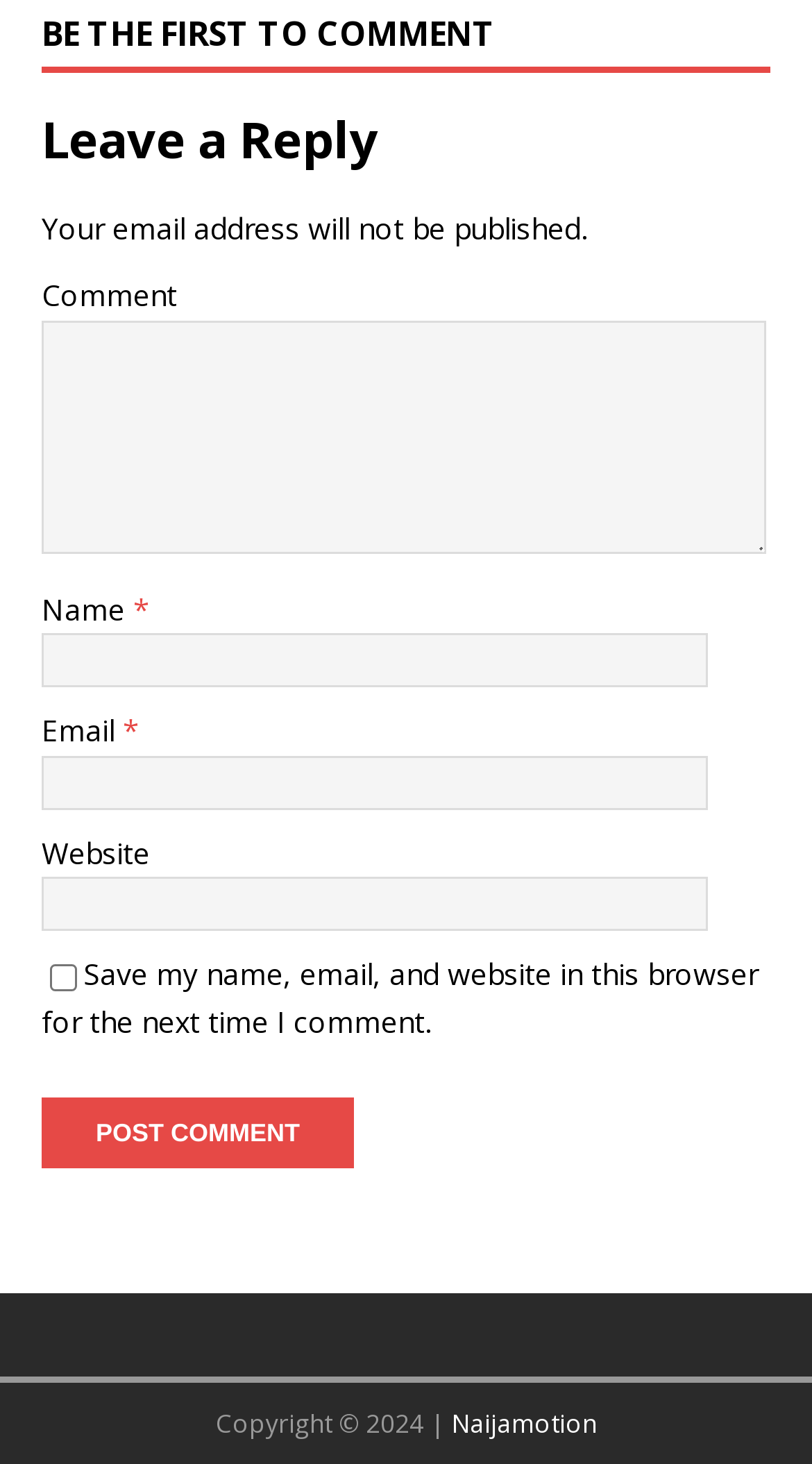Bounding box coordinates should be in the format (top-left x, top-left y, bottom-right x, bottom-right y) and all values should be floating point numbers between 0 and 1. Determine the bounding box coordinate for the UI element described as: Naijamotion

[0.555, 0.96, 0.735, 0.984]